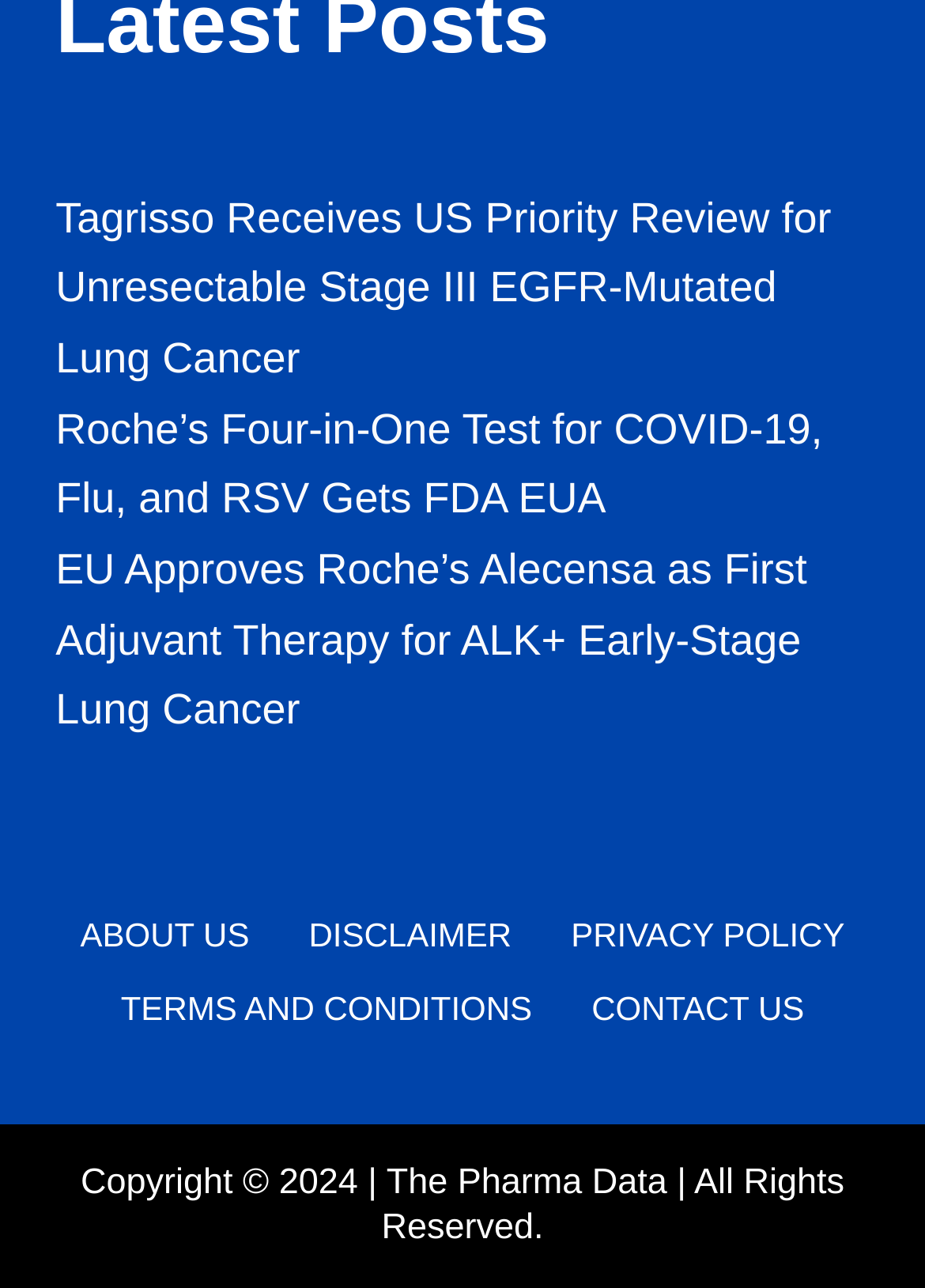Using the provided element description "News & Updates", determine the bounding box coordinates of the UI element.

None